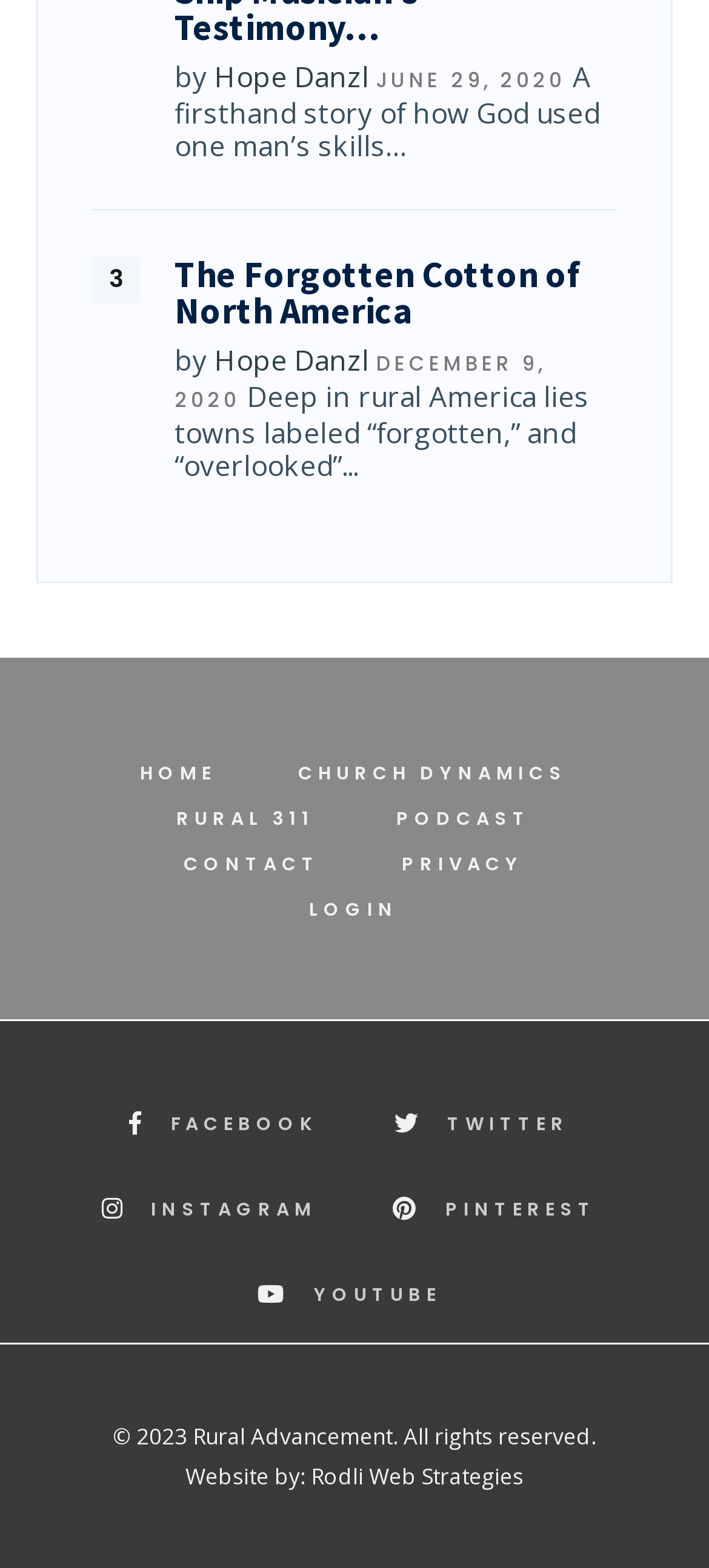Using the element description Hope Danzl, predict the bounding box coordinates for the UI element. Provide the coordinates in (top-left x, top-left y, bottom-right x, bottom-right y) format with values ranging from 0 to 1.

[0.303, 0.217, 0.521, 0.241]